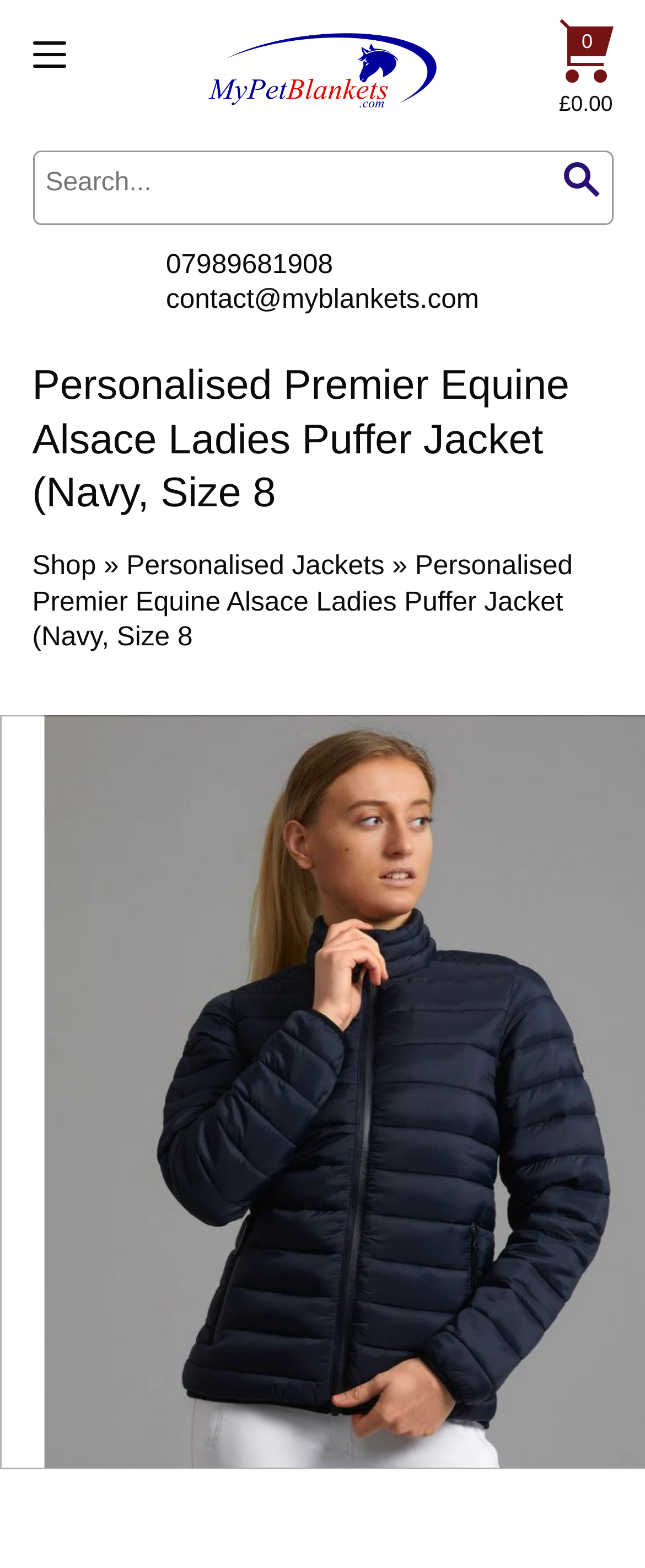Give a one-word or short phrase answer to the question: 
What is the price of the jacket?

£0.00